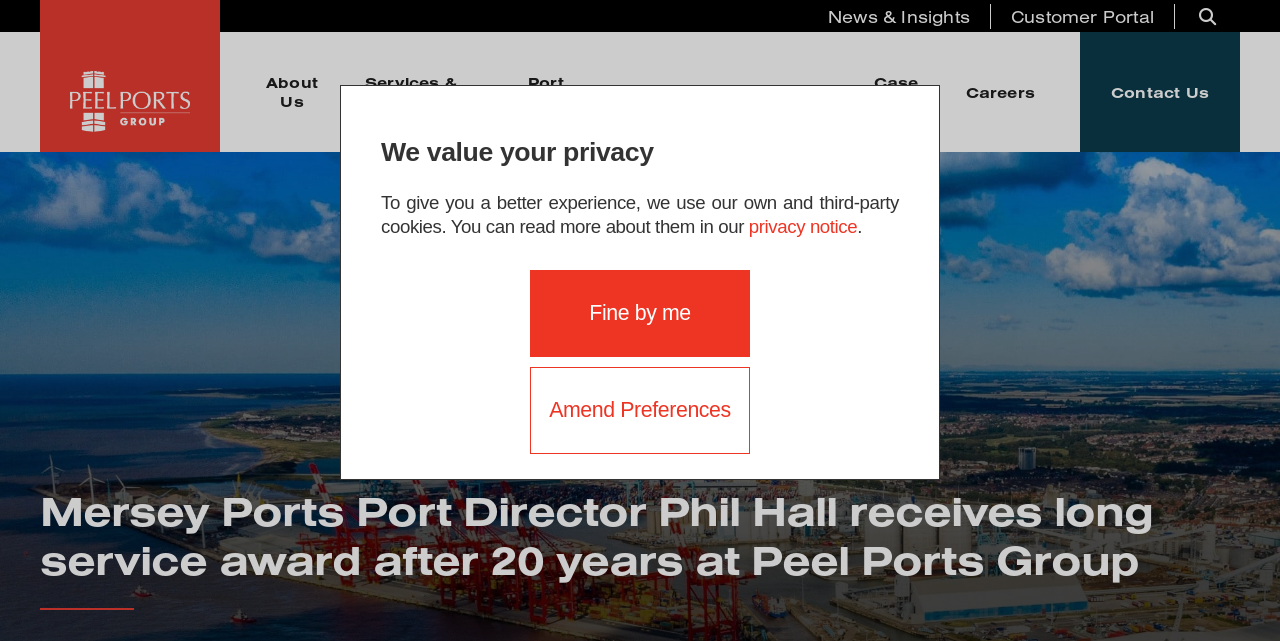Please indicate the bounding box coordinates for the clickable area to complete the following task: "Explore port locations". The coordinates should be specified as four float numbers between 0 and 1, i.e., [left, top, right, bottom].

[0.393, 0.058, 0.46, 0.229]